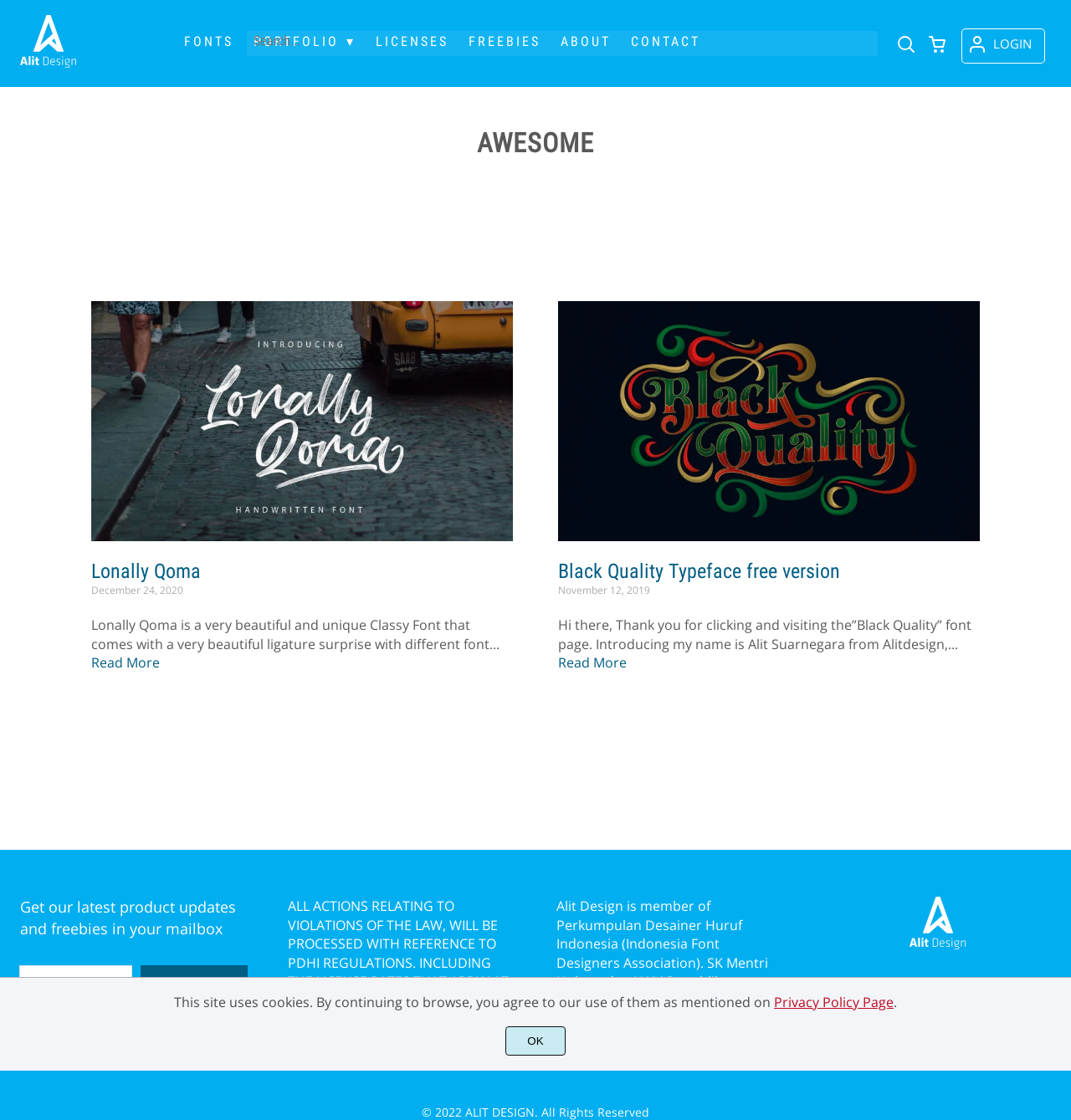Describe all significant elements and features of the webpage.

The webpage is titled "awesome – Alit Design" and features a logo at the top left corner. Below the logo, there is a navigation menu with links to "FONTS", "PORTFOLIO", "LOGO", "VECTOR", "LICENSES", "FREEBIES", "ABOUT", and "CONTACT". 

To the right of the navigation menu, there is a search form and a shopping cart icon. A "LOGIN" button is located at the top right corner. 

The main content of the webpage is divided into two sections. The left section features a heading "AWESOME" and showcases two font designs, "Lonally Qoma" and "Black Quality Typeface free version", each with a brief description, a "Read More" link, and a date. 

The right section contains a newsletter subscription form, where users can input their email address and click the "Subscribe" button to receive updates and freebies. Below the form, there is a notice about violations of the law and a statement about Alit Design being a member of the Indonesia Font Designers Association. 

At the bottom of the webpage, there is a footer section with a logo, social media links to Facebook, Instagram, Behance, Dribble, YouTube Channel, and Twitter, and a copyright notice. A "Scroll to top" link is located at the bottom right corner.